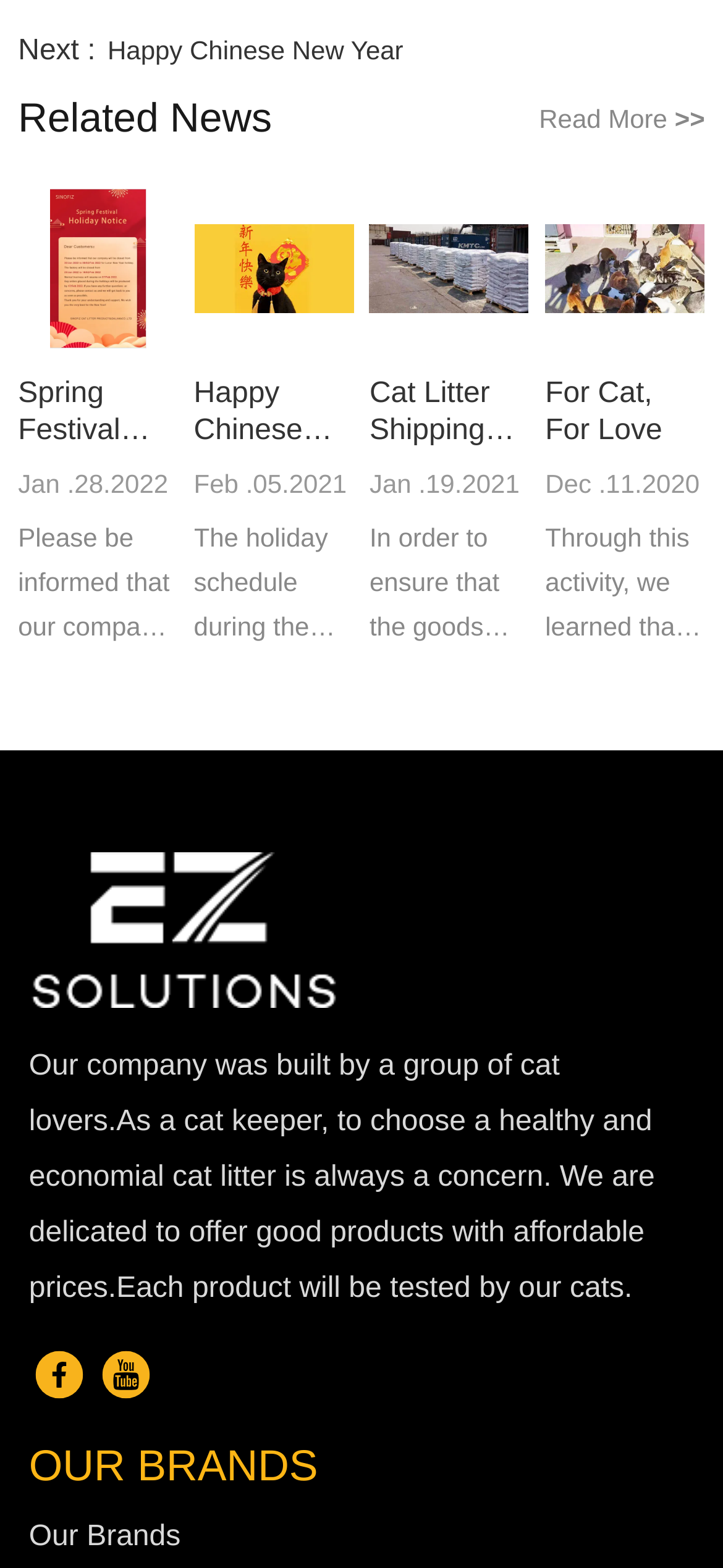Please identify the coordinates of the bounding box that should be clicked to fulfill this instruction: "Learn about 'For Cat, For Love'".

[0.754, 0.24, 0.975, 0.287]